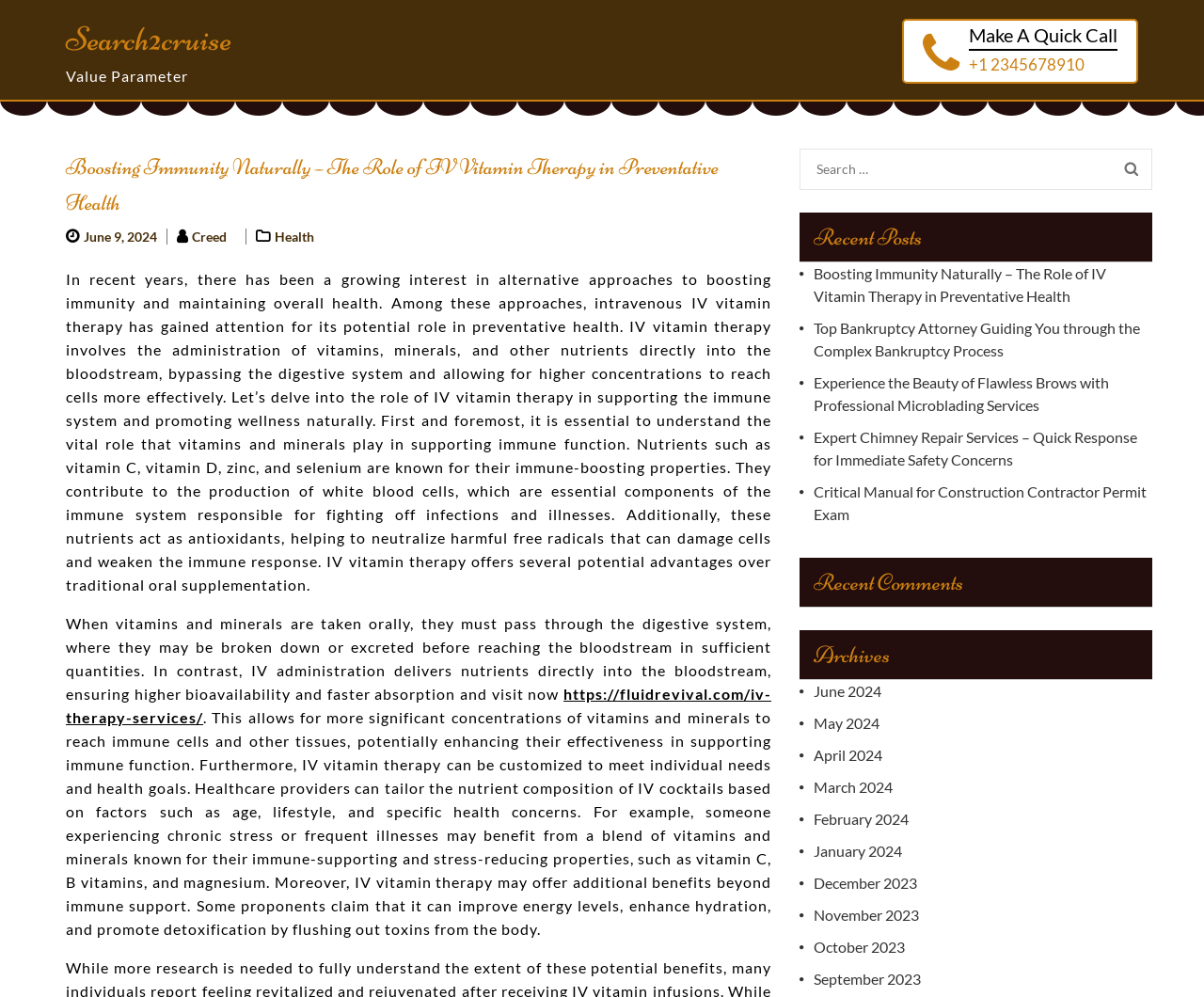Identify the bounding box coordinates for the UI element described as: "parent_node: Make A Quick Call".

[0.766, 0.021, 0.797, 0.082]